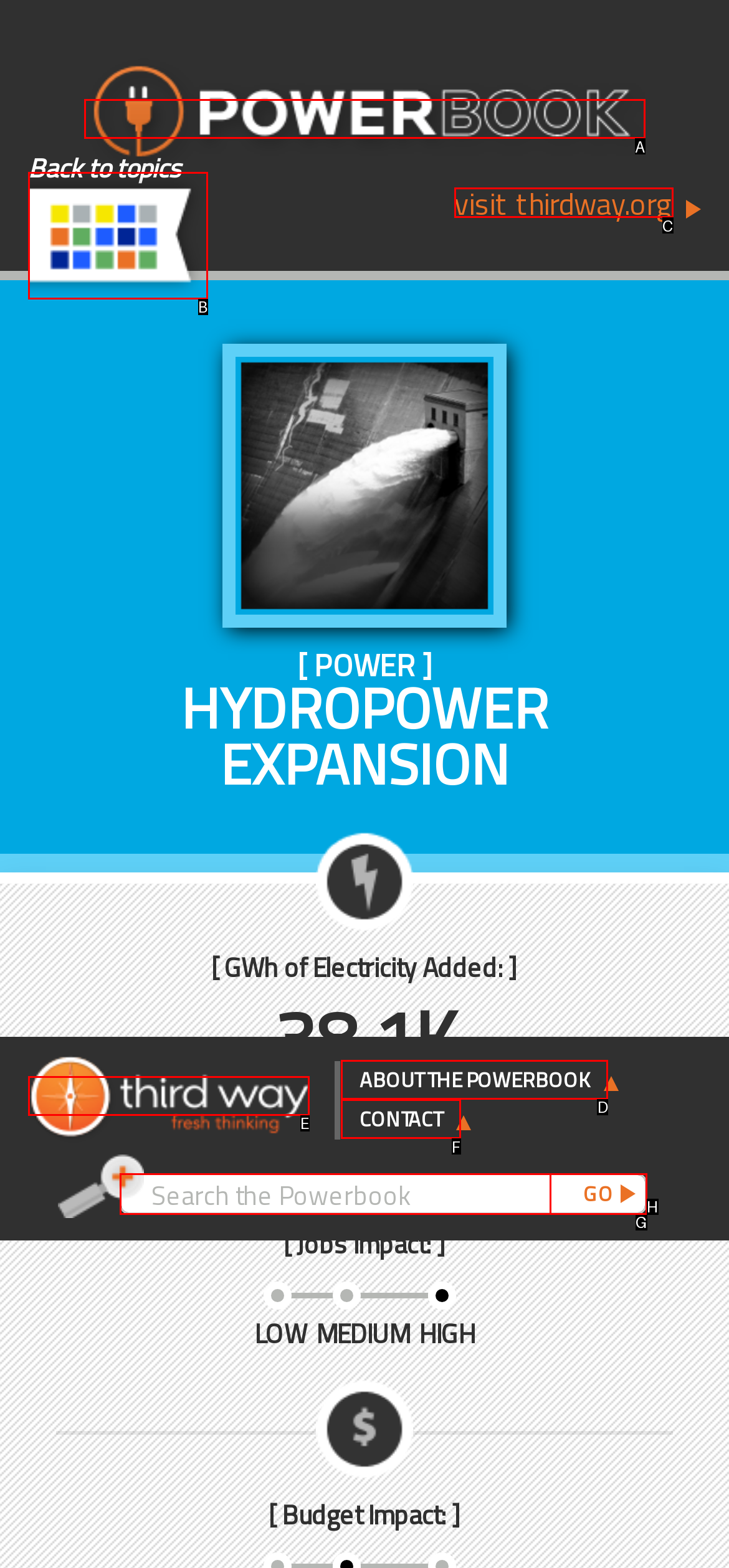Point out the HTML element I should click to achieve the following: click on ABOUT THE POWERBOOK Reply with the letter of the selected element.

D